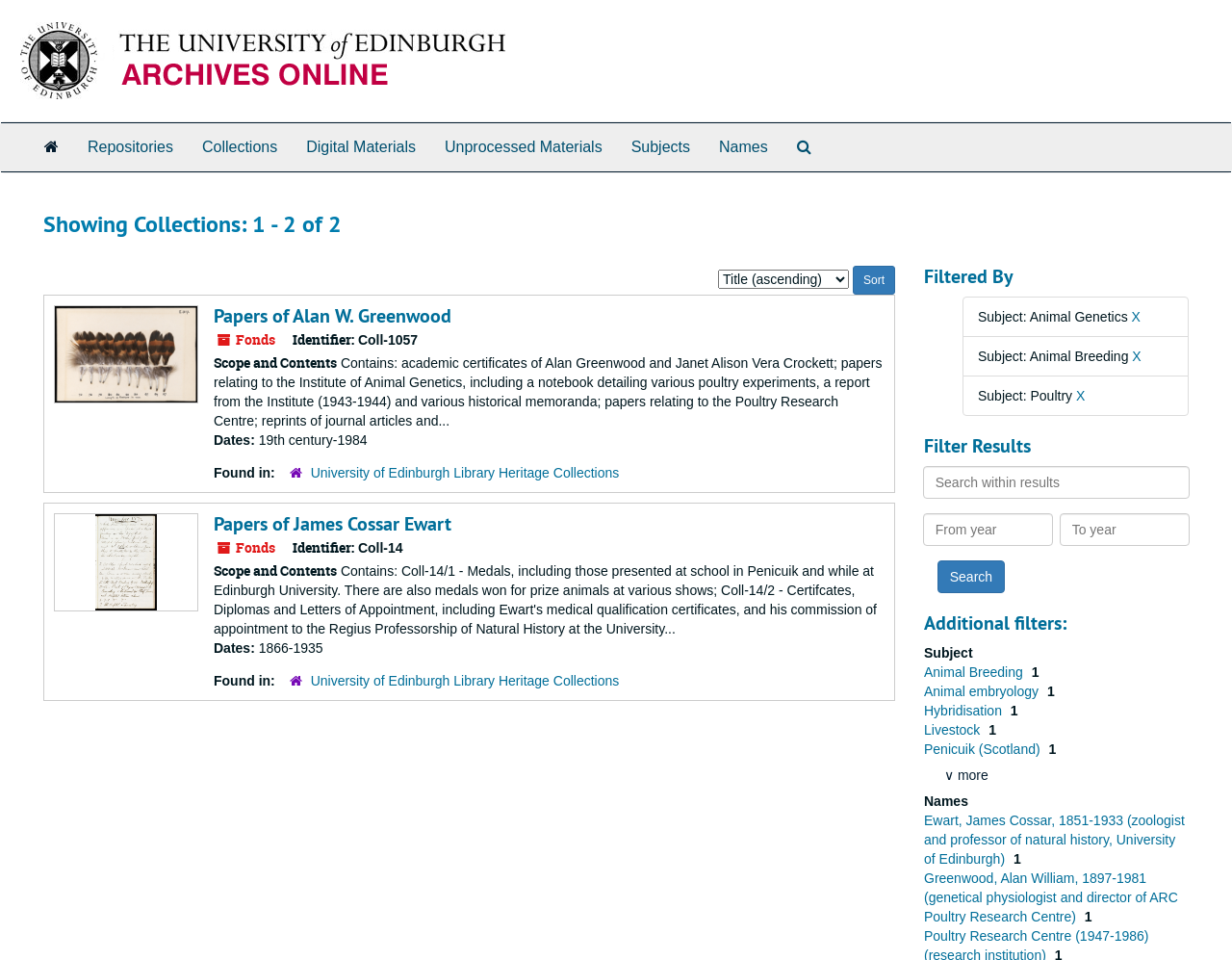Give a one-word or short phrase answer to the question: 
How many filters are applied?

3